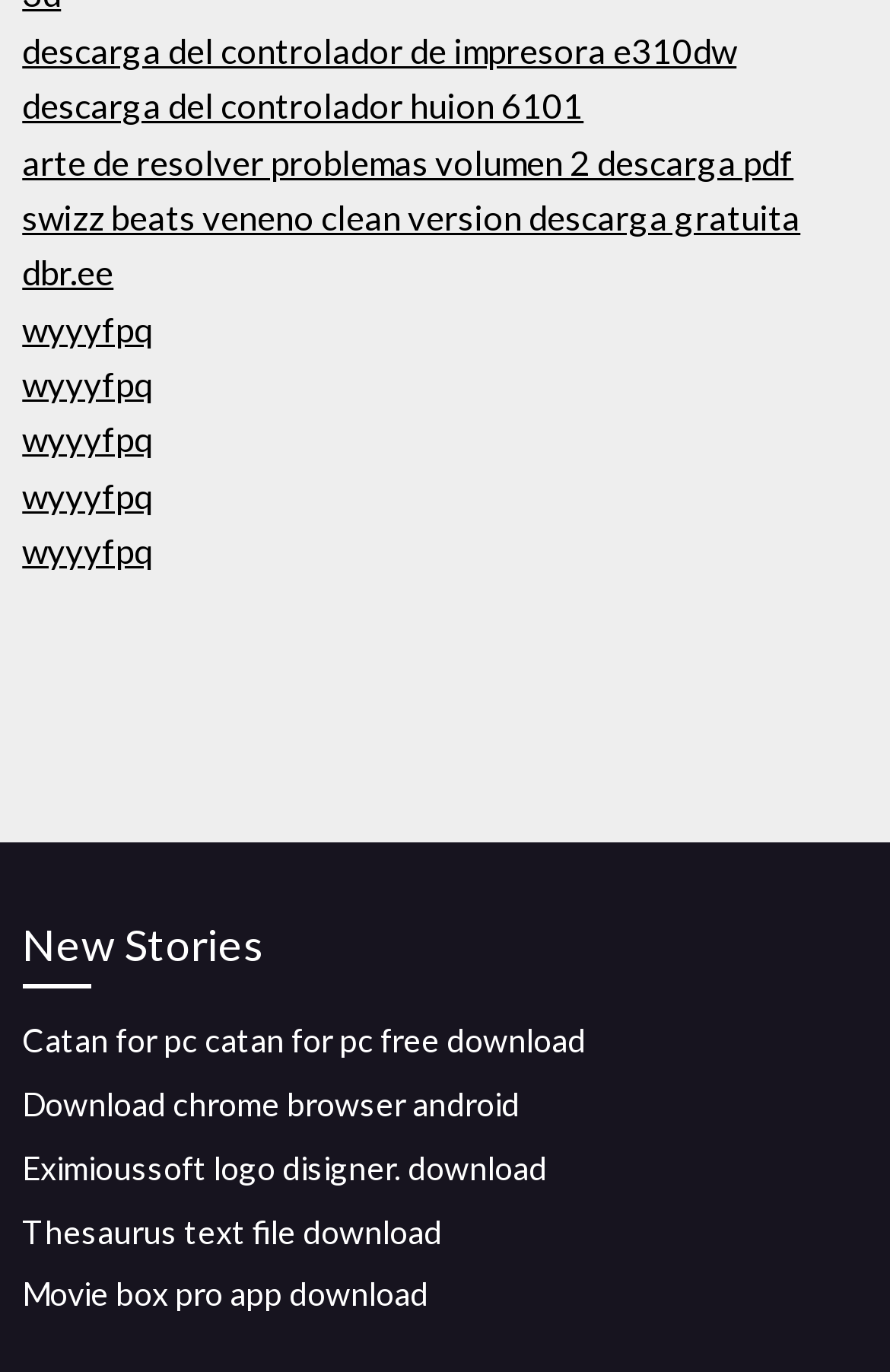Highlight the bounding box of the UI element that corresponds to this description: "descarga del controlador huion 6101".

[0.025, 0.062, 0.656, 0.092]